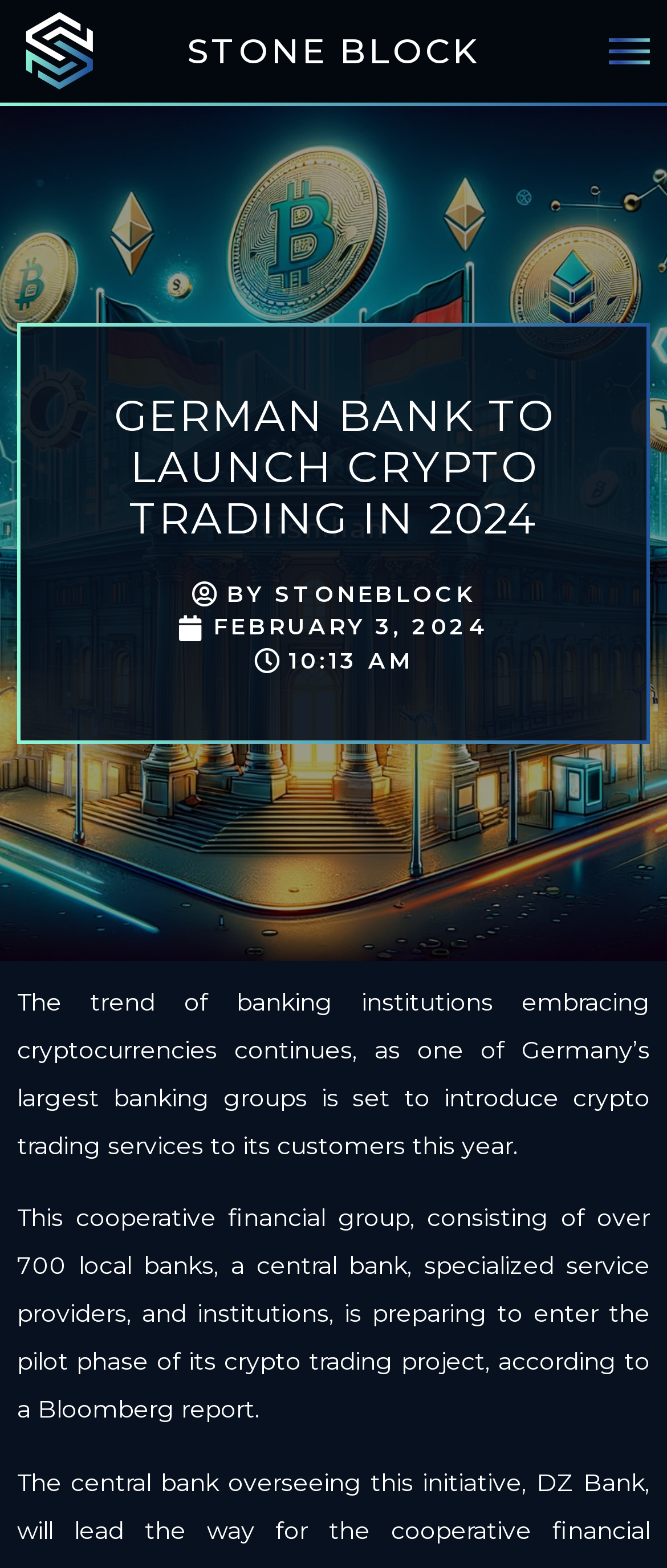Respond to the following query with just one word or a short phrase: 
Who is the author of the article?

StoneBlock